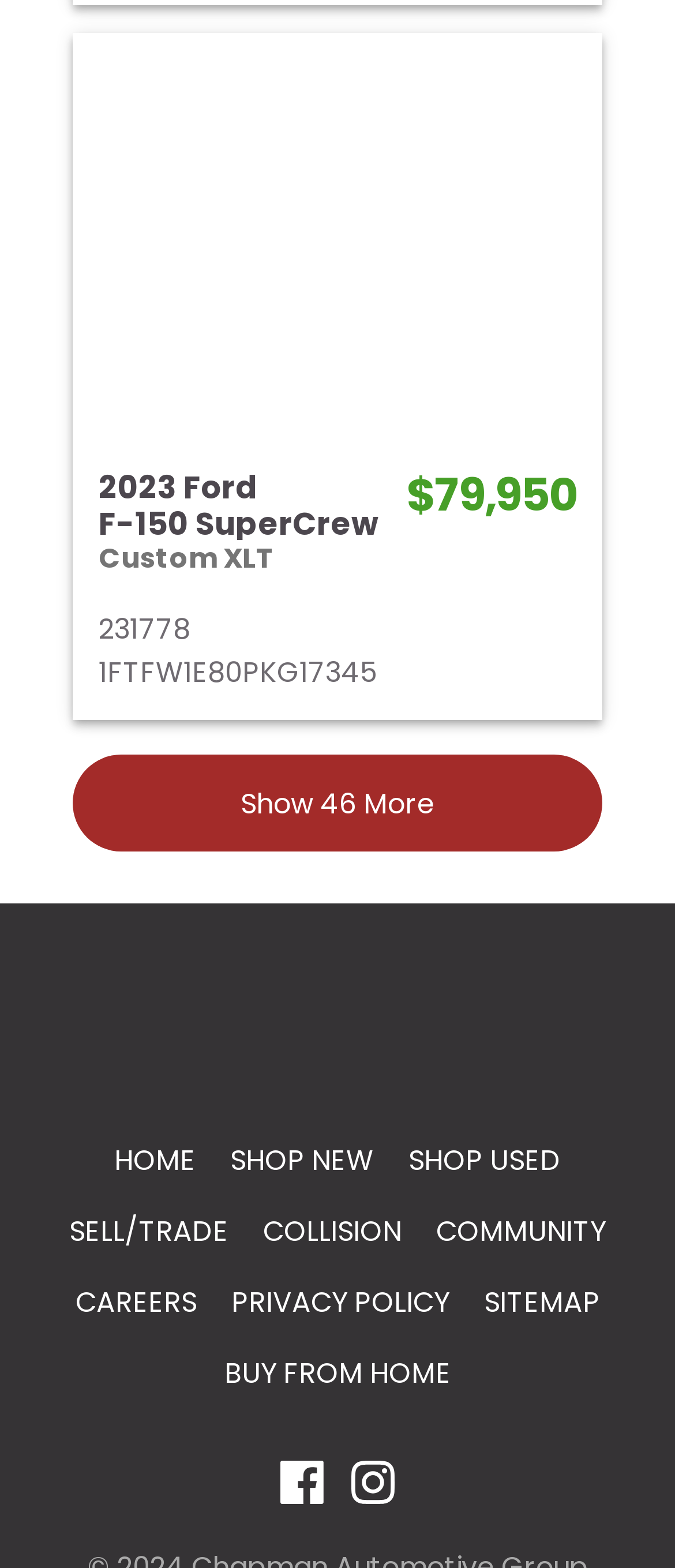Please pinpoint the bounding box coordinates for the region I should click to adhere to this instruction: "go to home page".

None